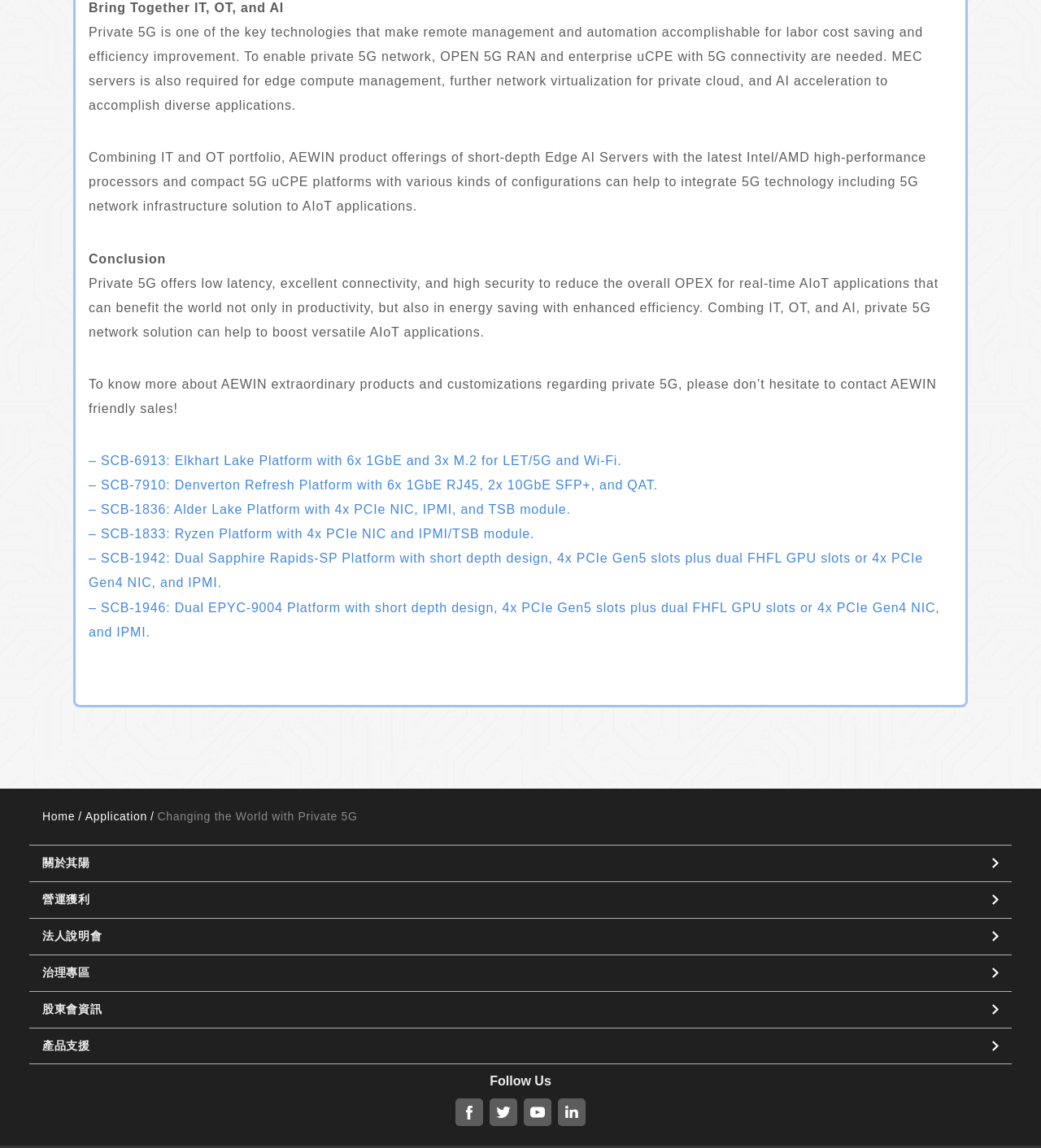Identify the bounding box for the UI element that is described as follows: "alt="social_icon_twitter"".

[0.47, 0.957, 0.497, 0.981]